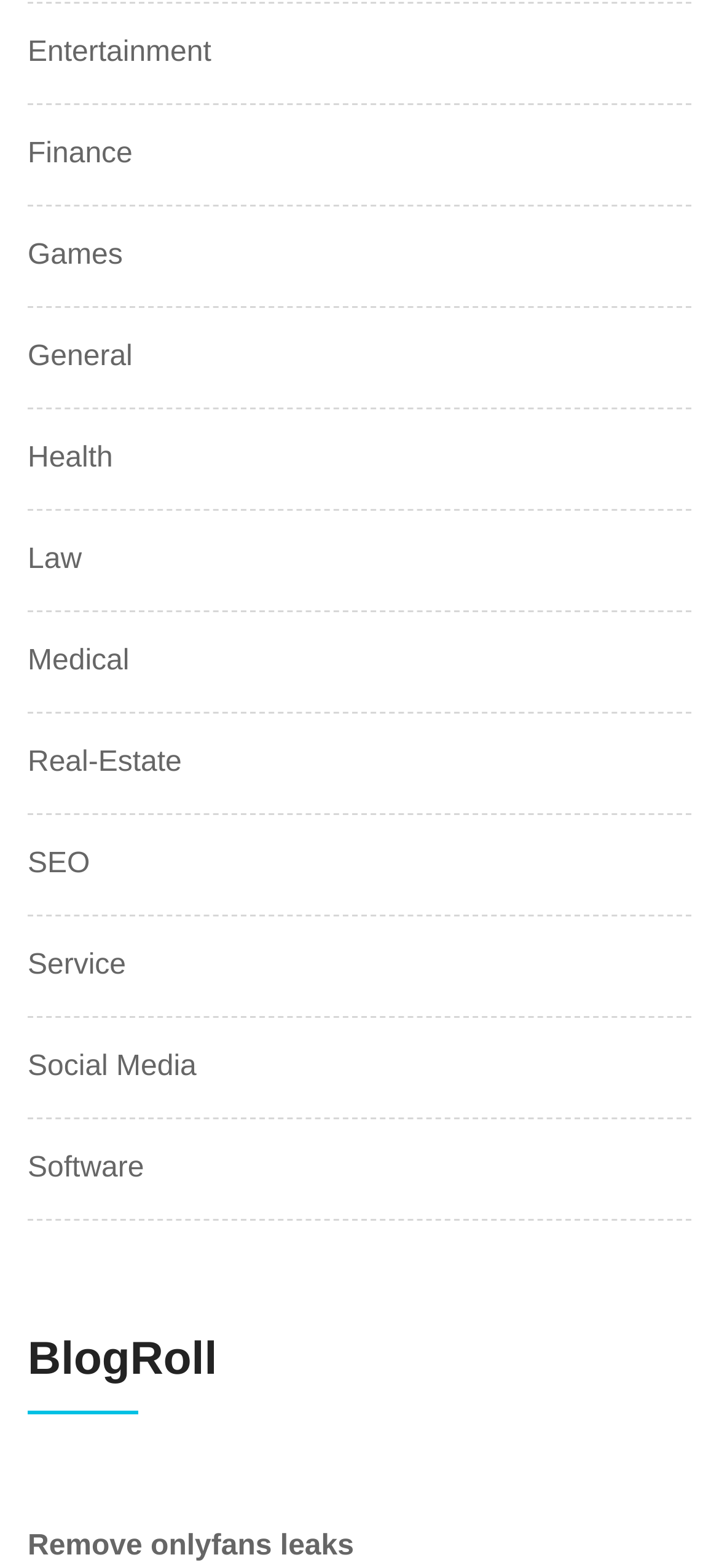What is the last link below the heading? Examine the screenshot and reply using just one word or a brief phrase.

Remove onlyfans leaks